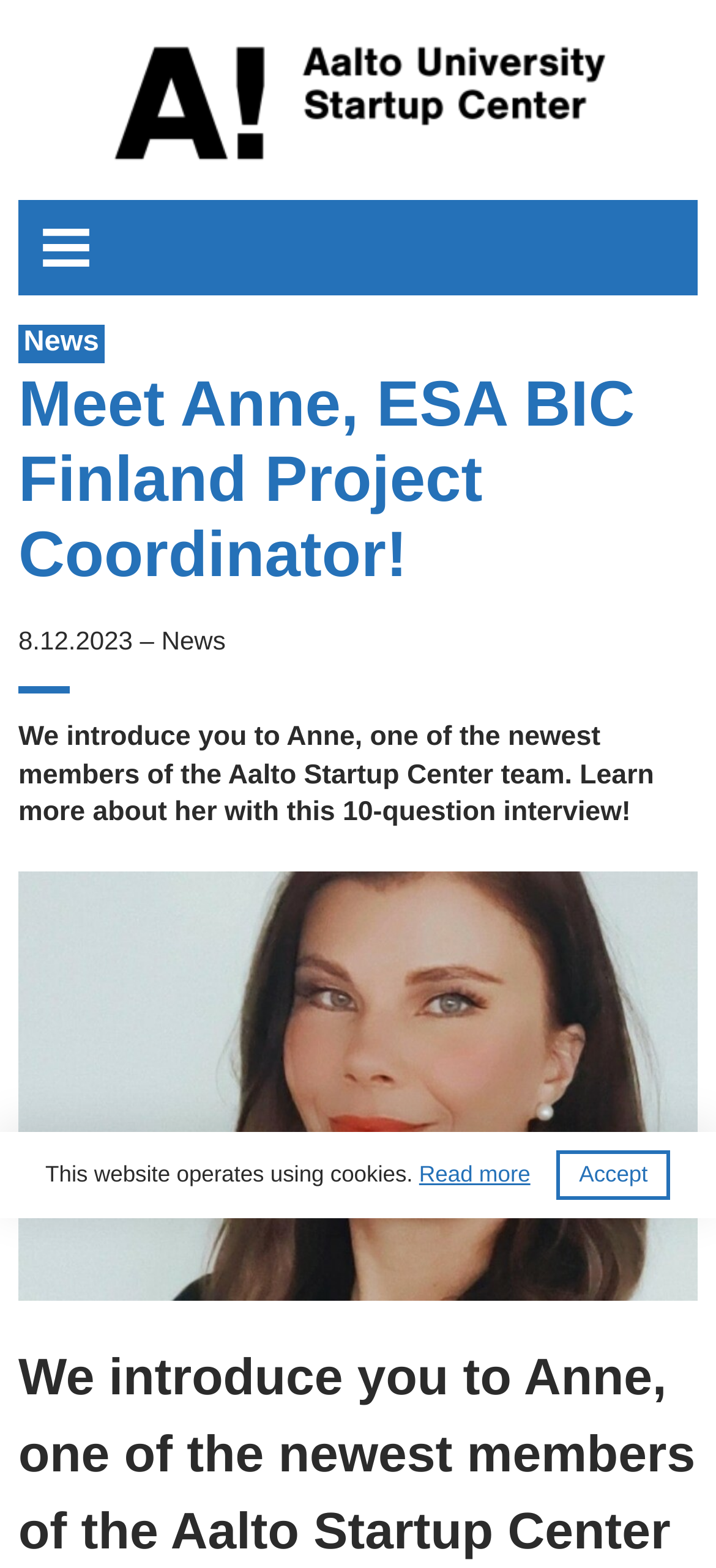Identify the bounding box coordinates of the HTML element based on this description: "Read more".

[0.585, 0.74, 0.741, 0.758]